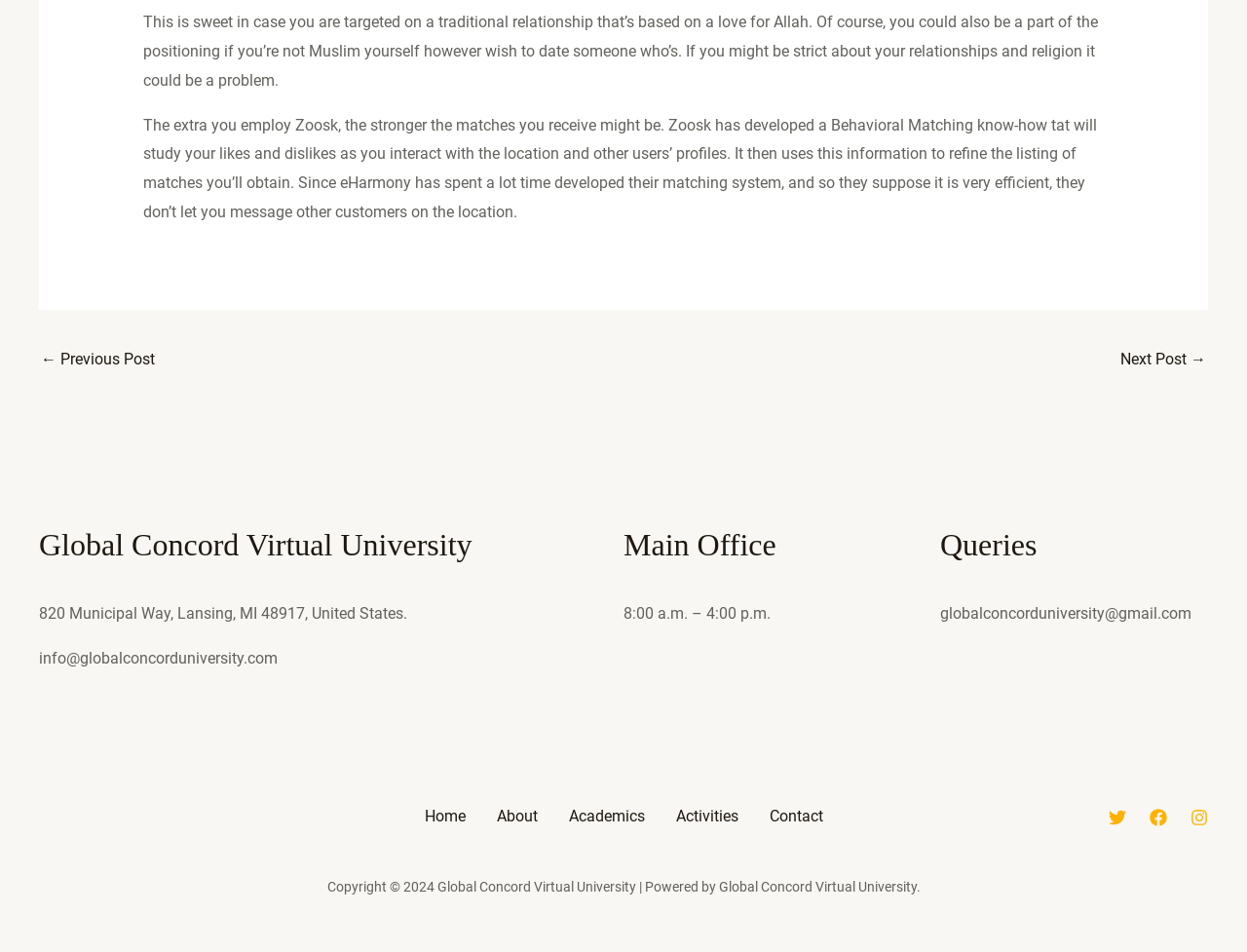Please mark the bounding box coordinates of the area that should be clicked to carry out the instruction: "Click the 'Home' link".

[0.328, 0.843, 0.386, 0.873]